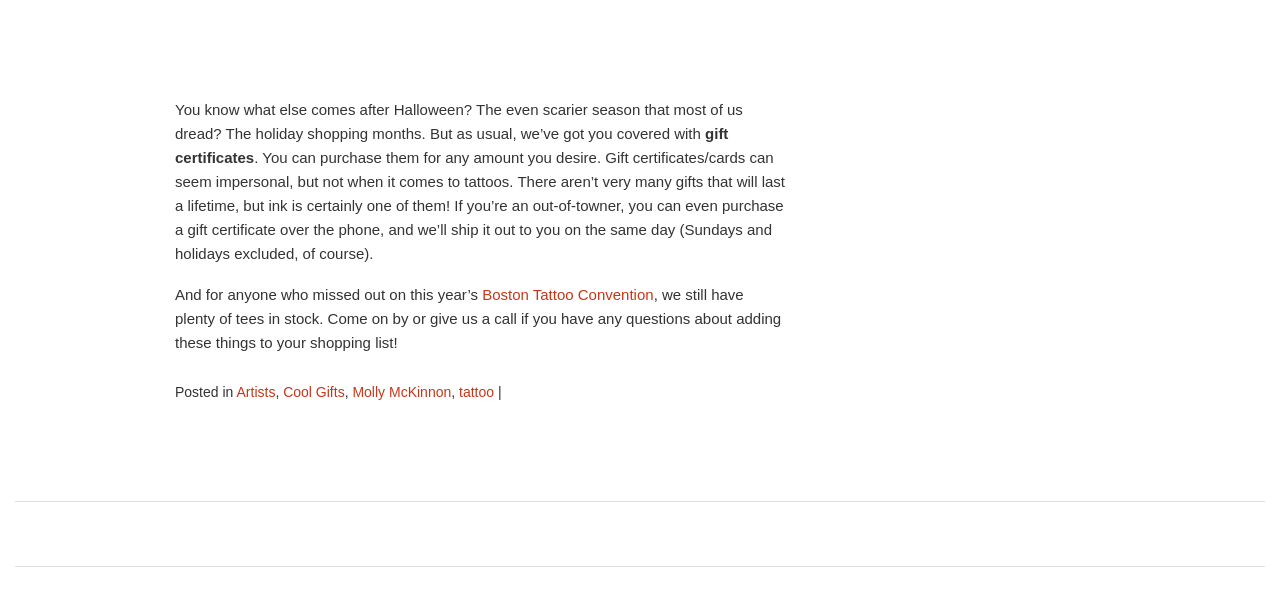Locate the bounding box coordinates for the element described below: "Cool Gifts". The coordinates must be four float values between 0 and 1, formatted as [left, top, right, bottom].

[0.221, 0.652, 0.269, 0.679]